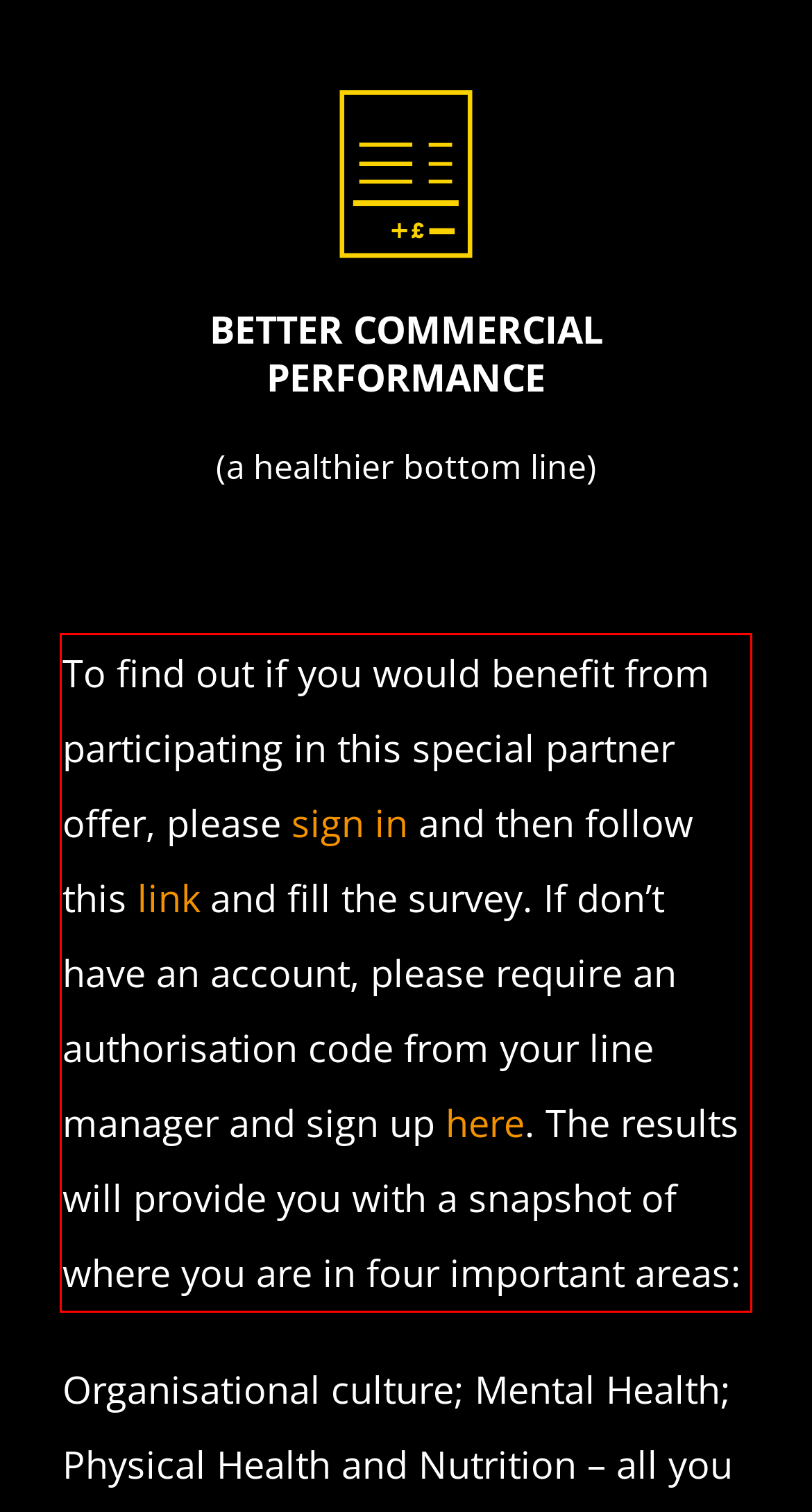In the screenshot of the webpage, find the red bounding box and perform OCR to obtain the text content restricted within this red bounding box.

To find out if you would benefit from participating in this special partner offer, please sign in and then follow this link and fill the survey. If don’t have an account, please require an authorisation code from your line manager and sign up here. The results will provide you with a snapshot of where you are in four important areas: